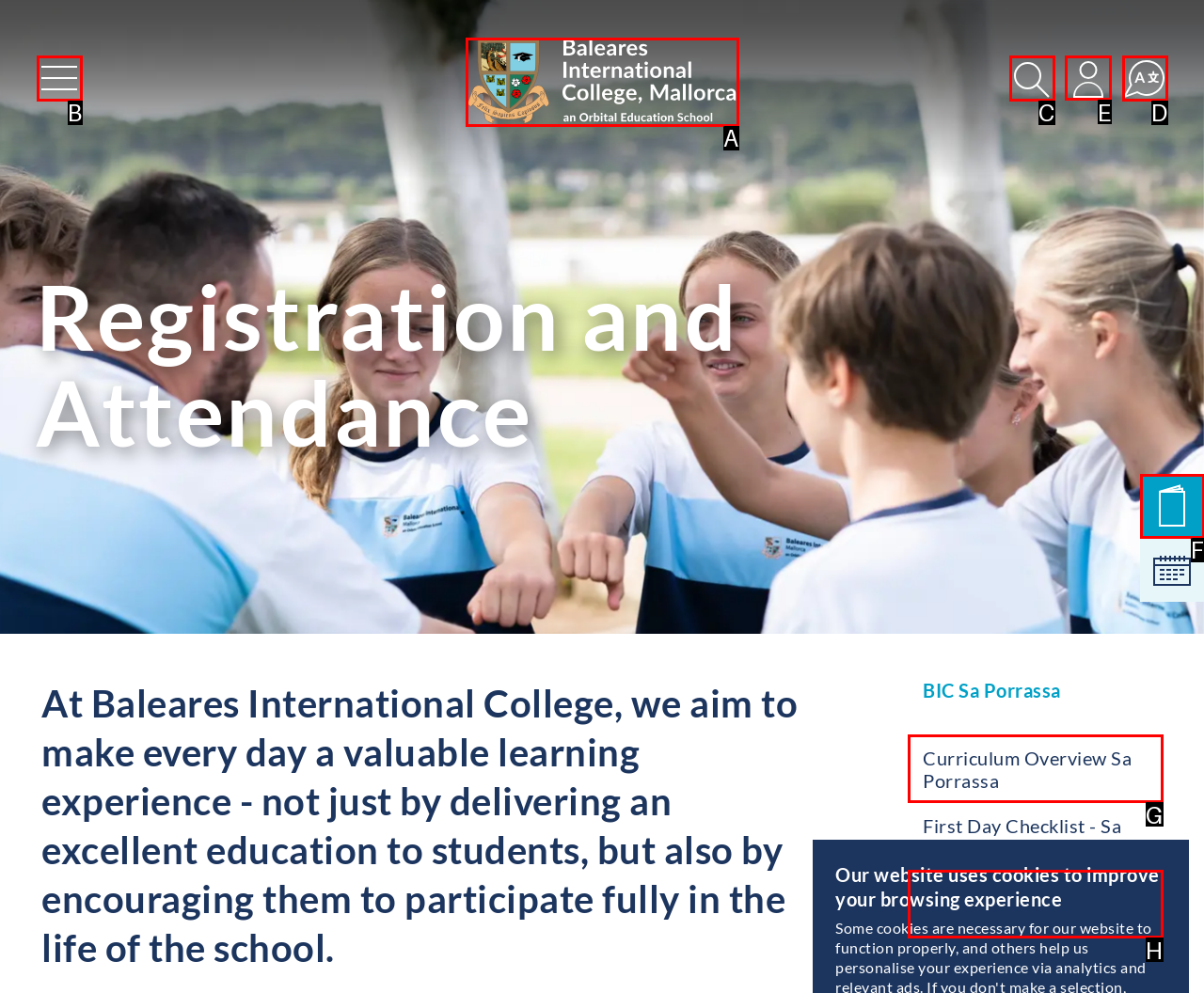Identify the letter of the UI element I need to click to carry out the following instruction: Click Login

E